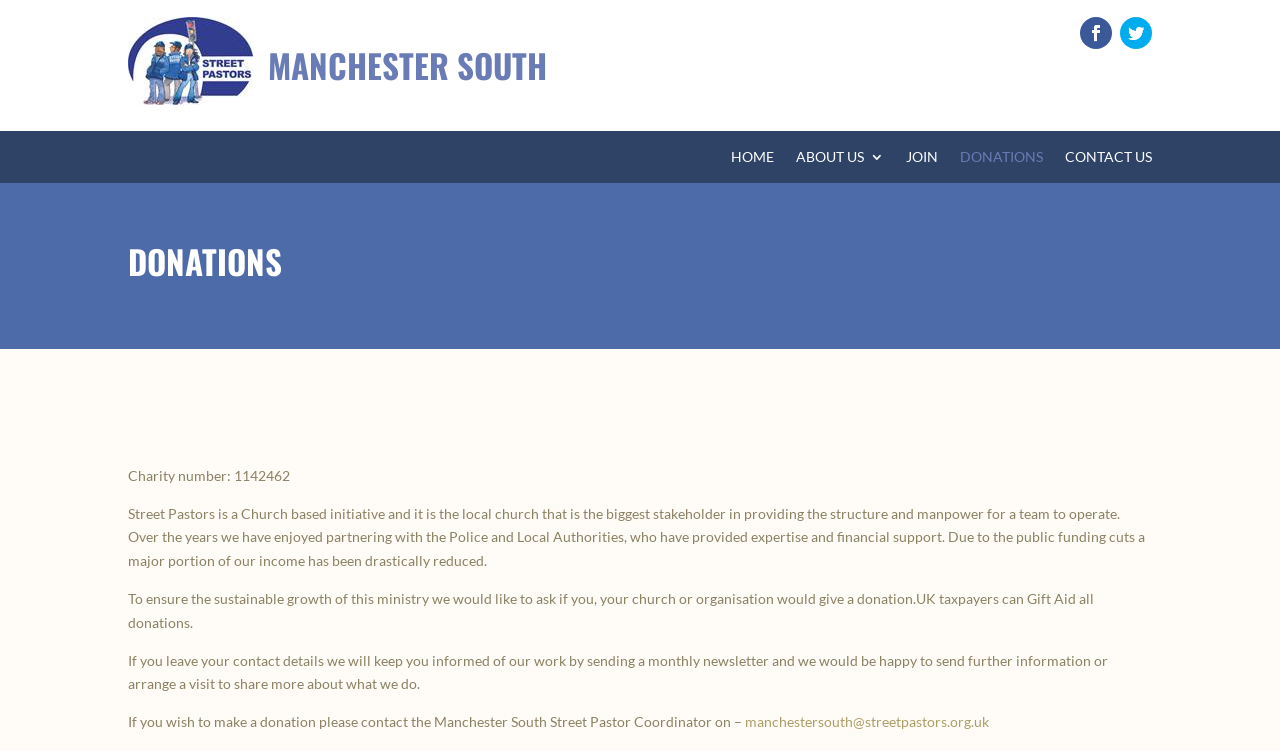Please answer the following question using a single word or phrase: 
What can UK taxpayers do with their donations?

Gift Aid